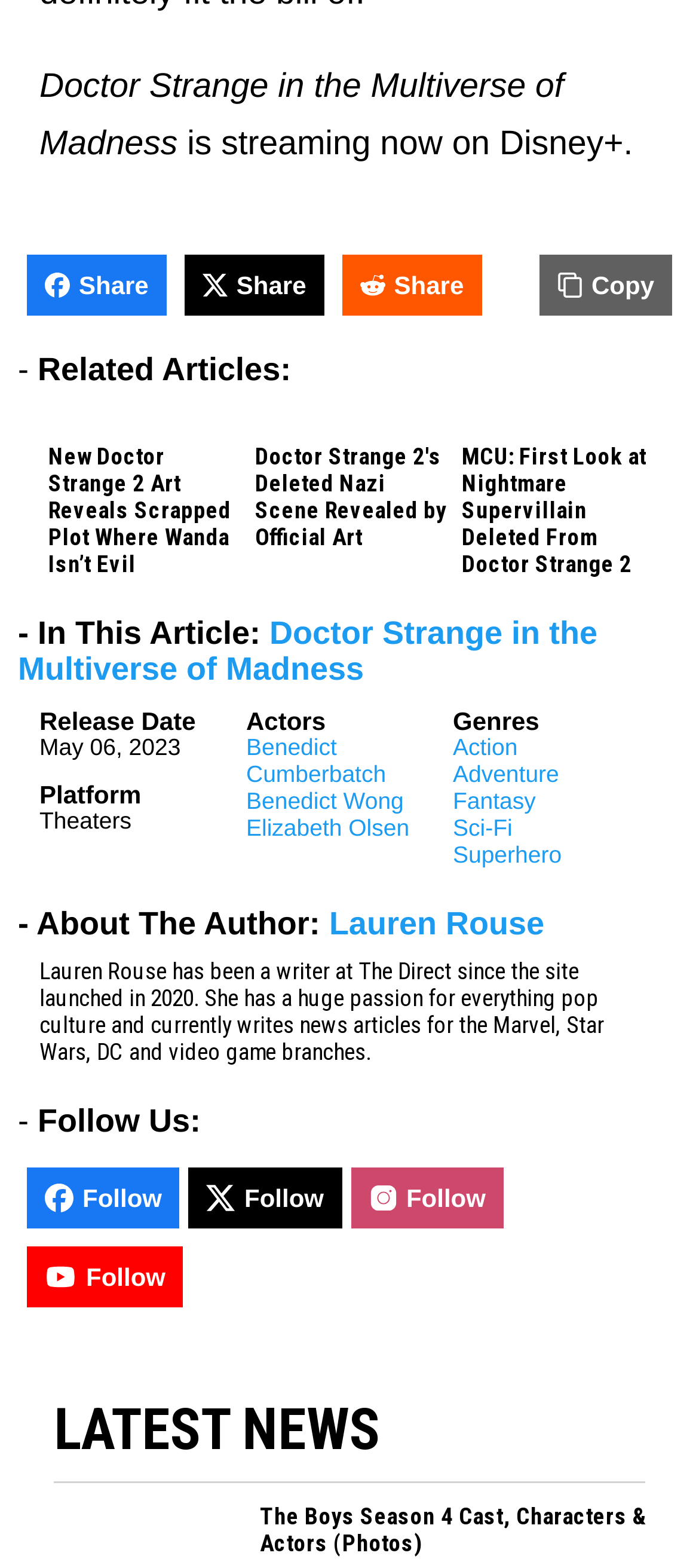Please specify the bounding box coordinates of the clickable region to carry out the following instruction: "View the latest news". The coordinates should be four float numbers between 0 and 1, in the format [left, top, right, bottom].

[0.077, 0.891, 0.923, 0.933]